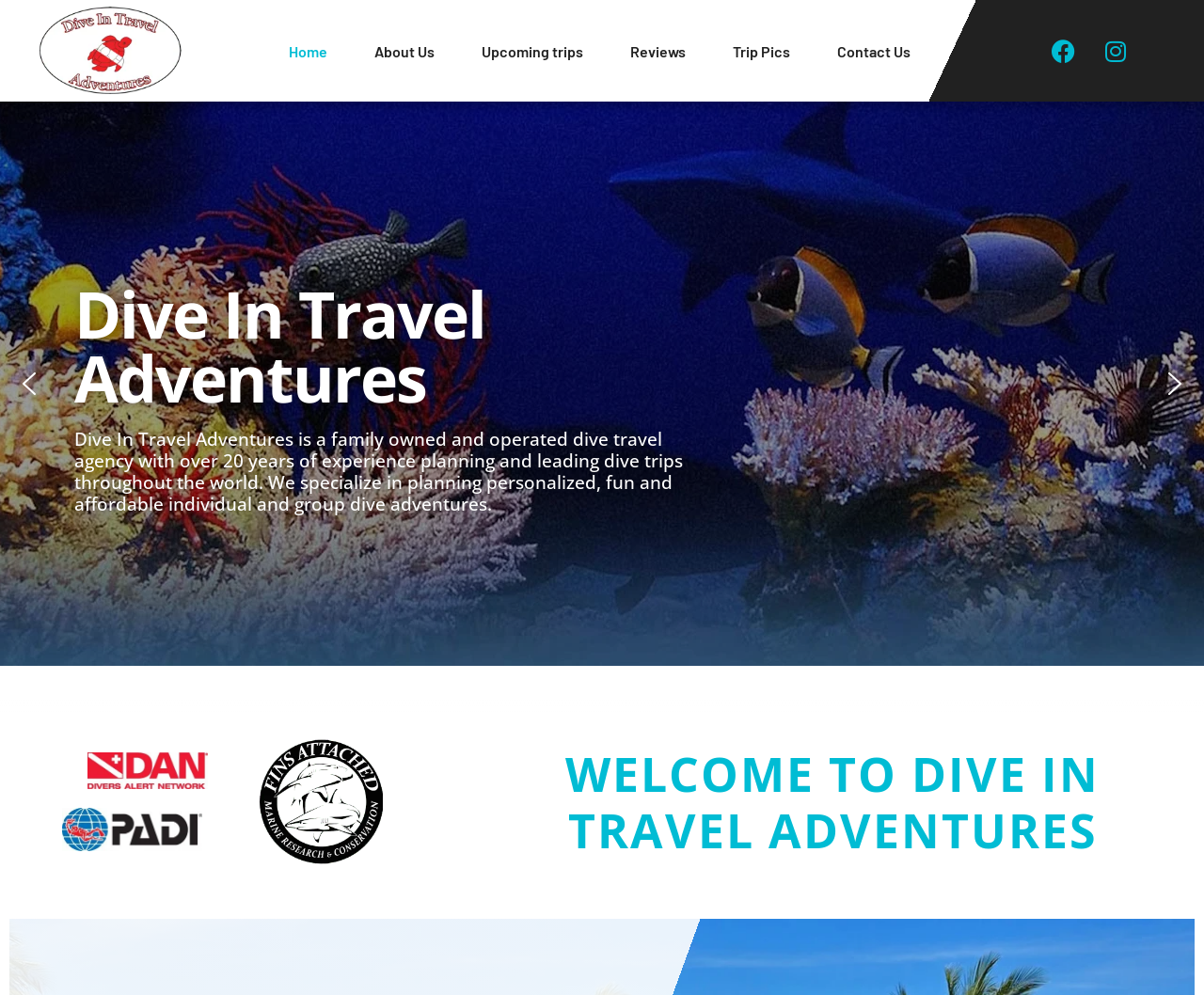Pinpoint the bounding box coordinates of the clickable element to carry out the following instruction: "Go to Facebook page."

[0.864, 0.027, 0.903, 0.075]